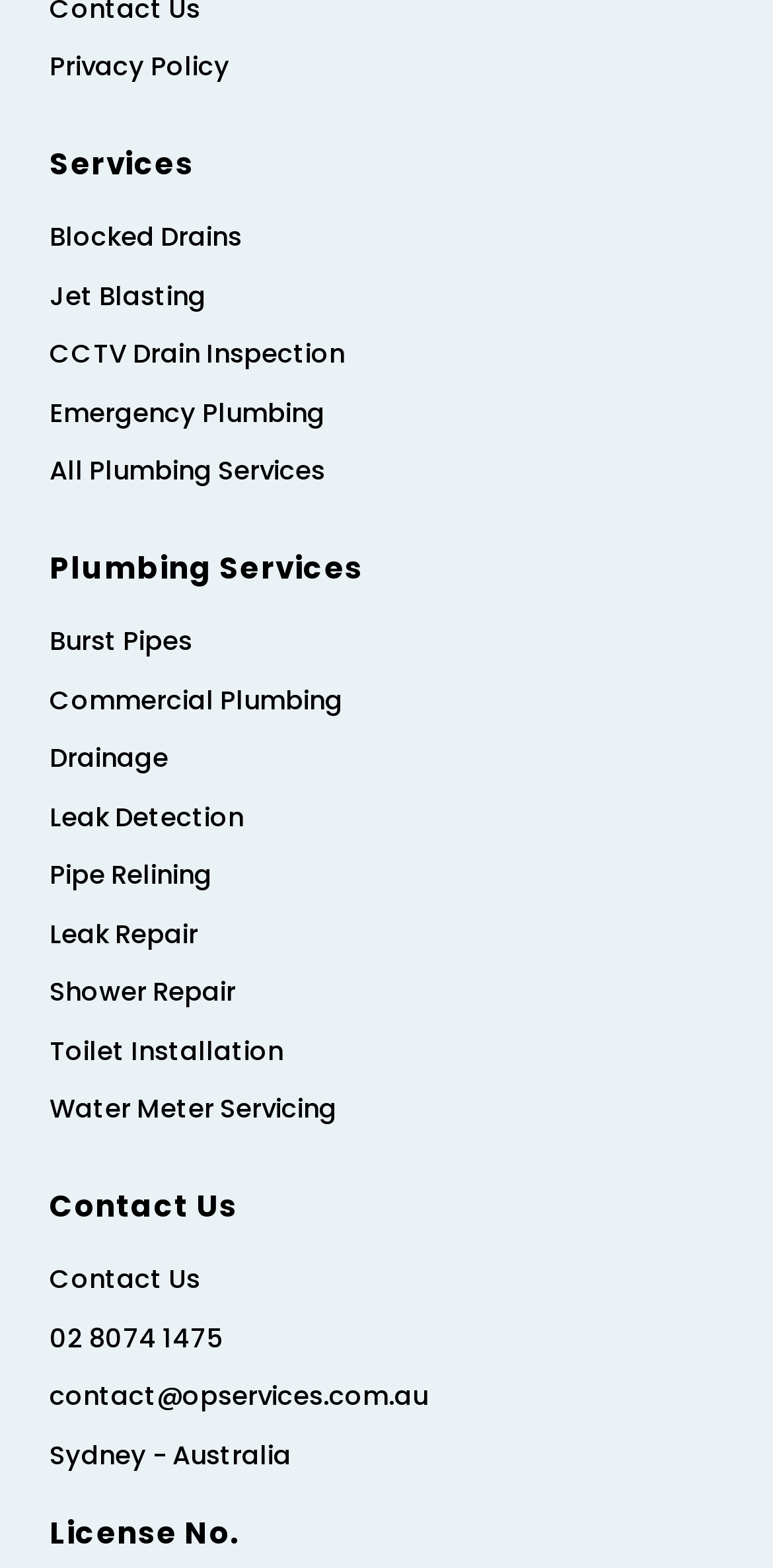Analyze the image and give a detailed response to the question:
What is the phone number listed?

I found a link element with the text '02 8074 1475' and a bounding box coordinate of [0.064, 0.841, 0.554, 0.866], which suggests that it is the phone number listed on the webpage.